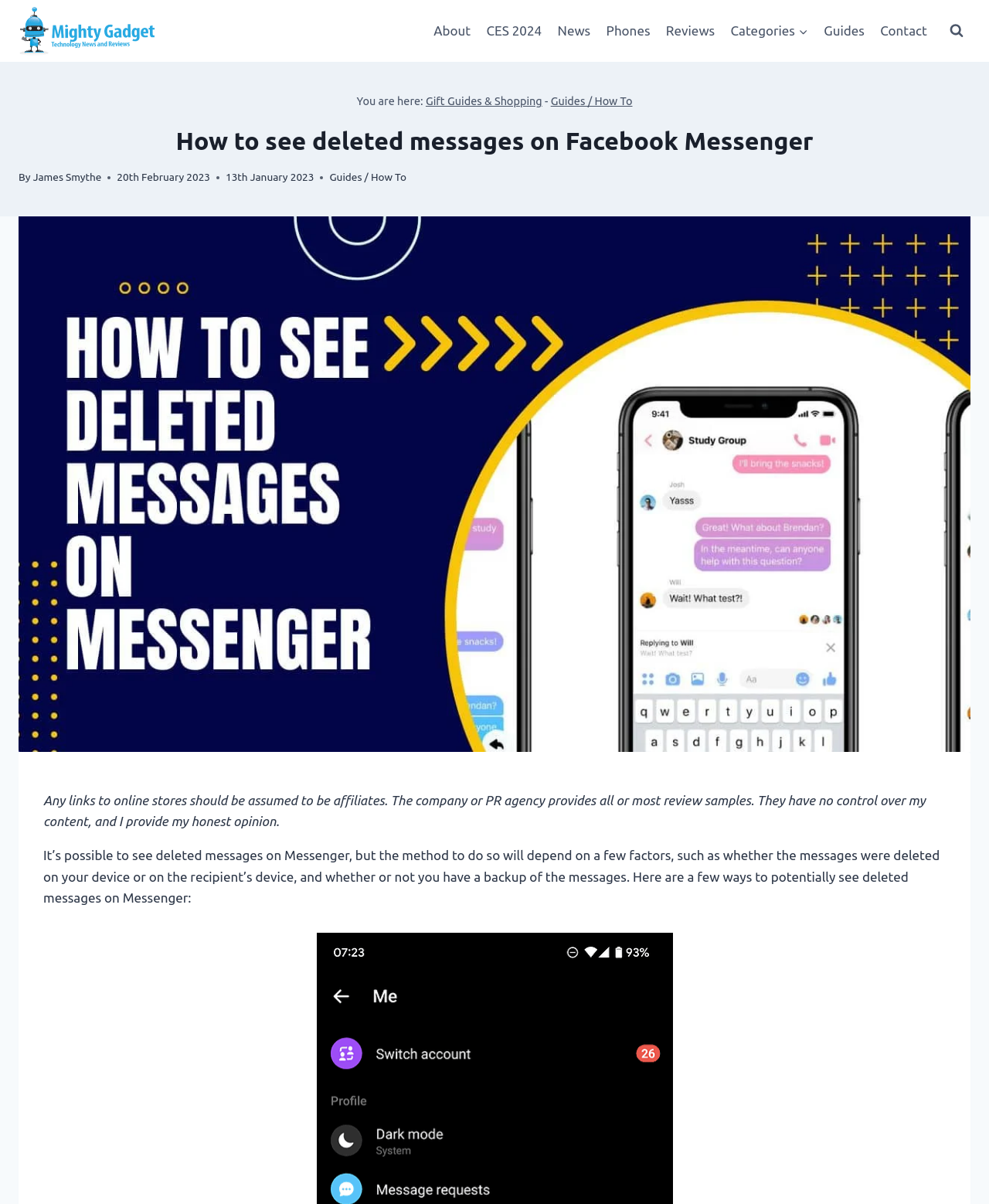Reply to the question with a brief word or phrase: When was the article published?

20th February 2023